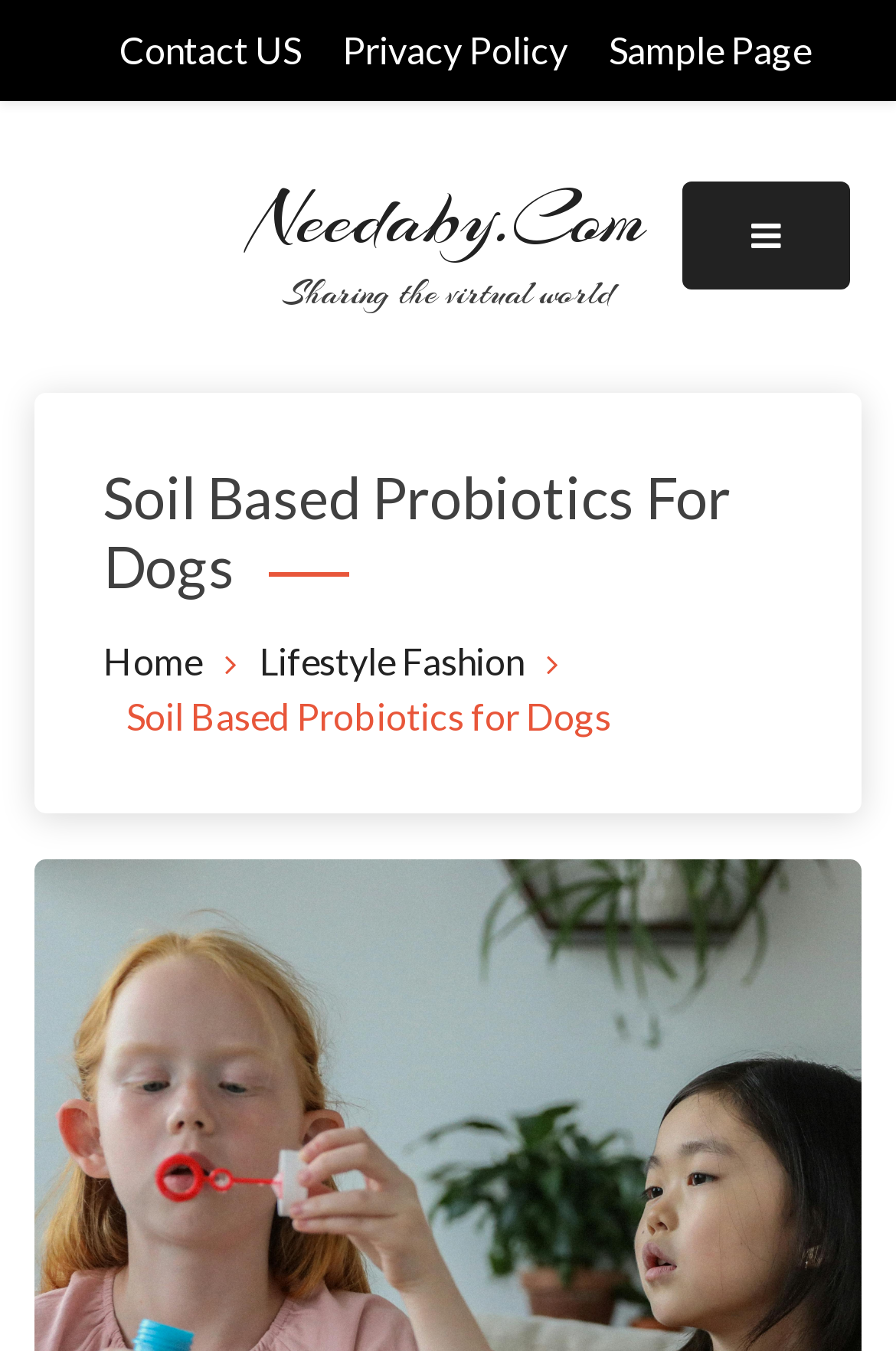What is the relationship between the 'Home' and 'Lifestyle Fashion' links?
Refer to the image and provide a thorough answer to the question.

The 'Home' and 'Lifestyle Fashion' links are part of the breadcrumbs navigation element, suggesting that they are related to each other as navigation links, with 'Home' likely being the website's homepage and 'Lifestyle Fashion' being a category or section within the website.